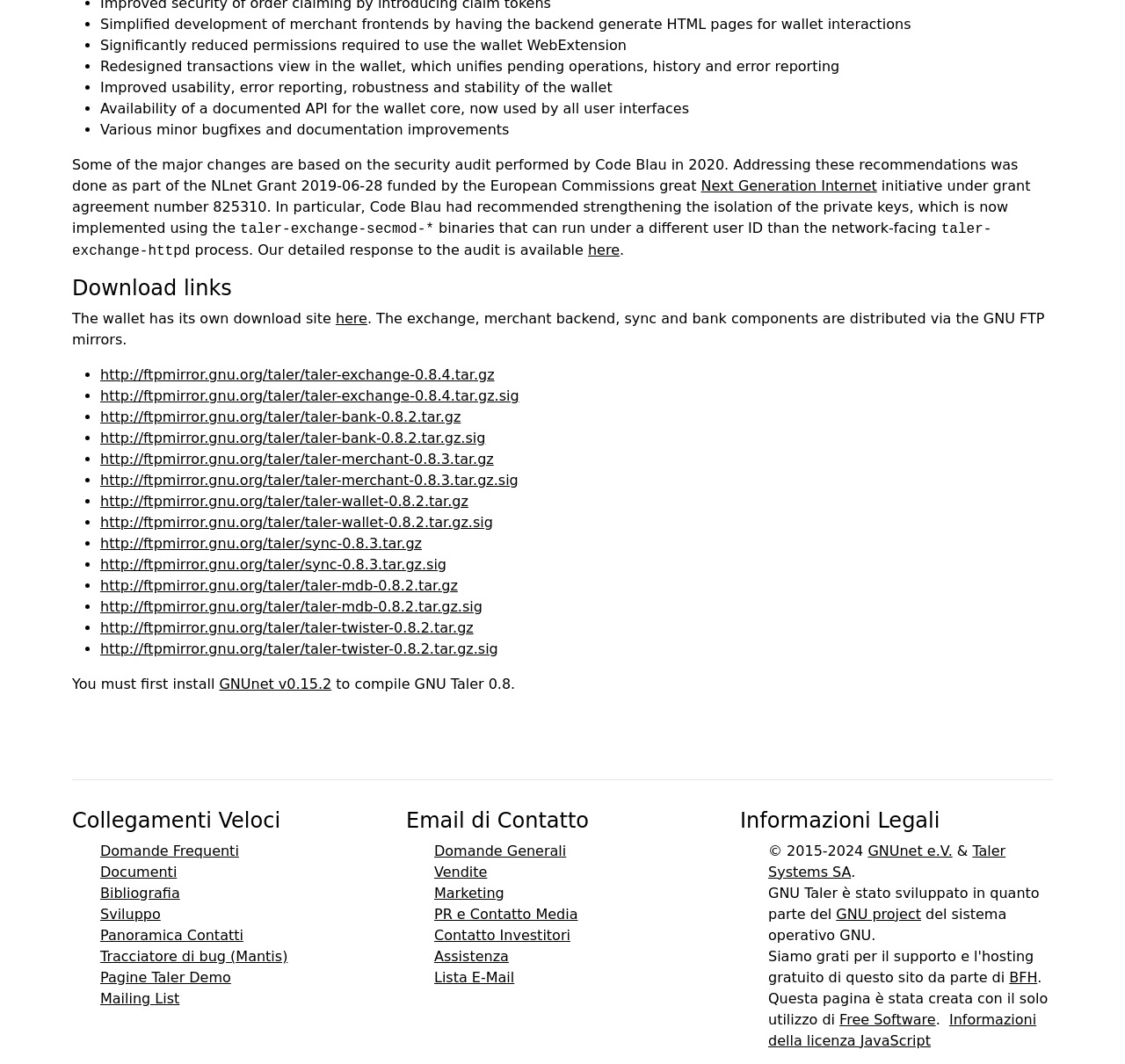Provide the bounding box coordinates in the format (top-left x, top-left y, bottom-right x, bottom-right y). All values are floating point numbers between 0 and 1. Determine the bounding box coordinate of the UI element described as: Mailing List

[0.089, 0.929, 0.16, 0.944]